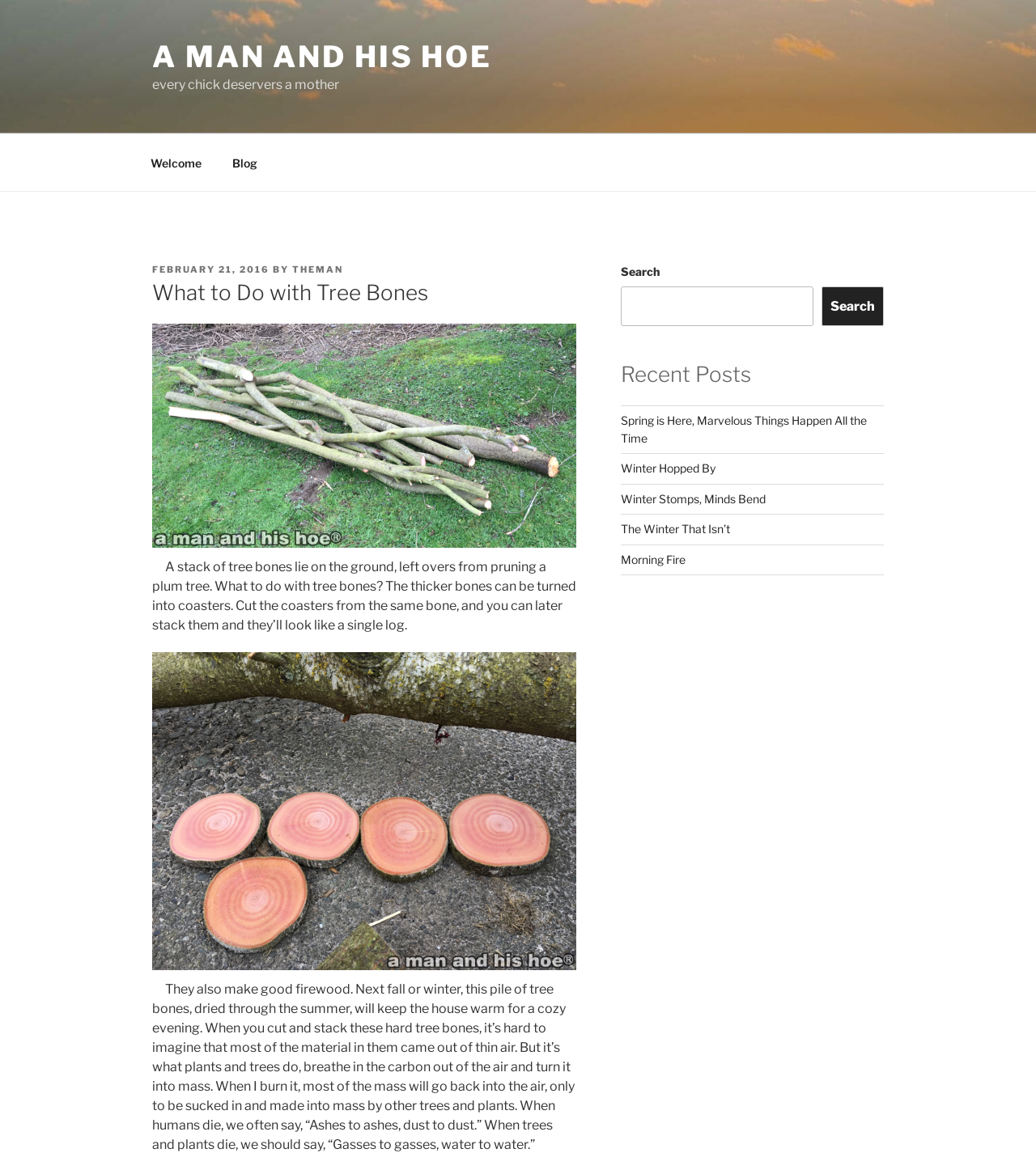Identify the bounding box coordinates of the clickable region to carry out the given instruction: "Search for a blog post".

[0.599, 0.249, 0.785, 0.283]